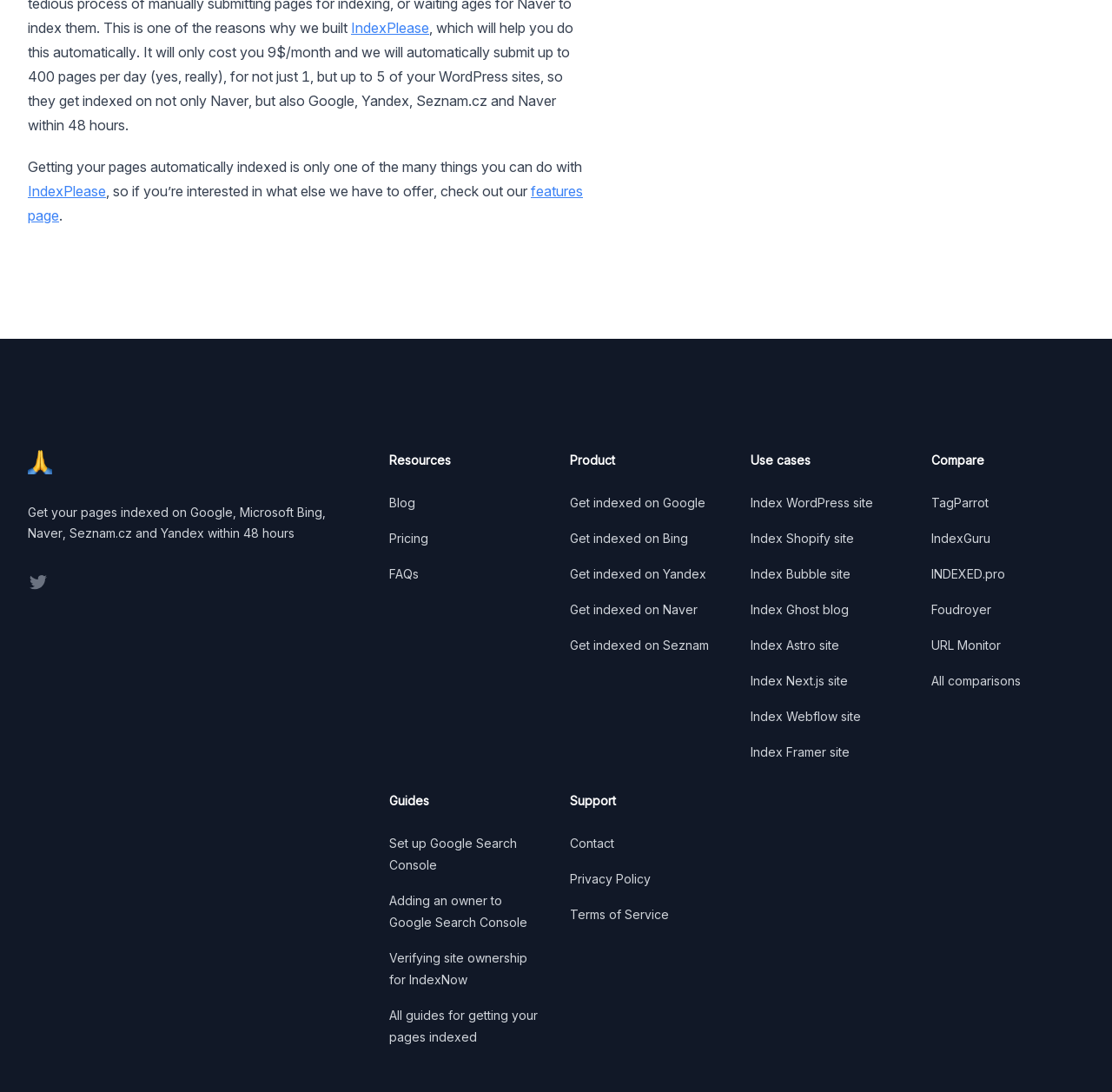Could you provide the bounding box coordinates for the portion of the screen to click to complete this instruction: "Get your pages indexed on Naver"?

[0.512, 0.551, 0.627, 0.565]